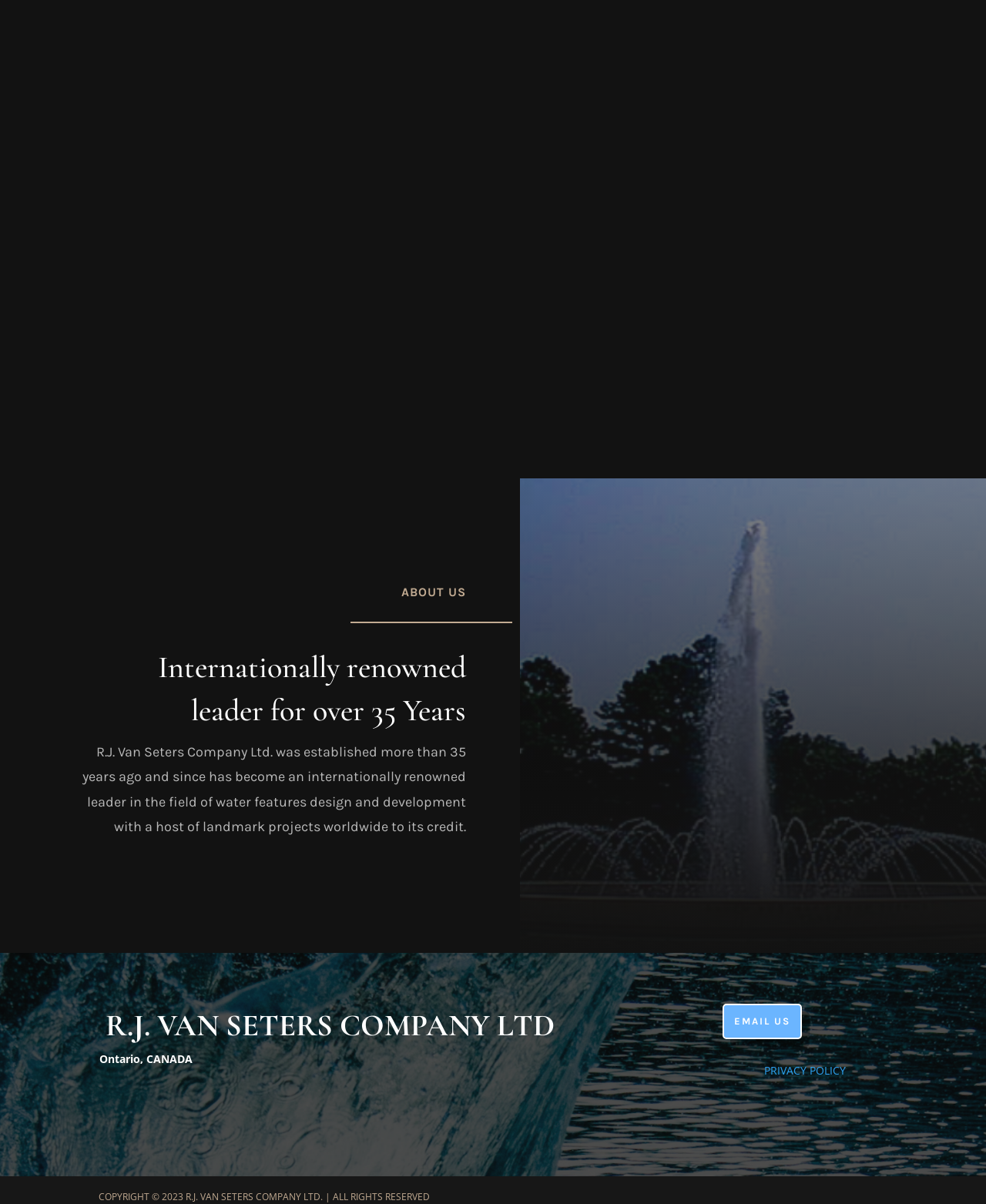Extract the bounding box coordinates for the UI element described as: "More".

None